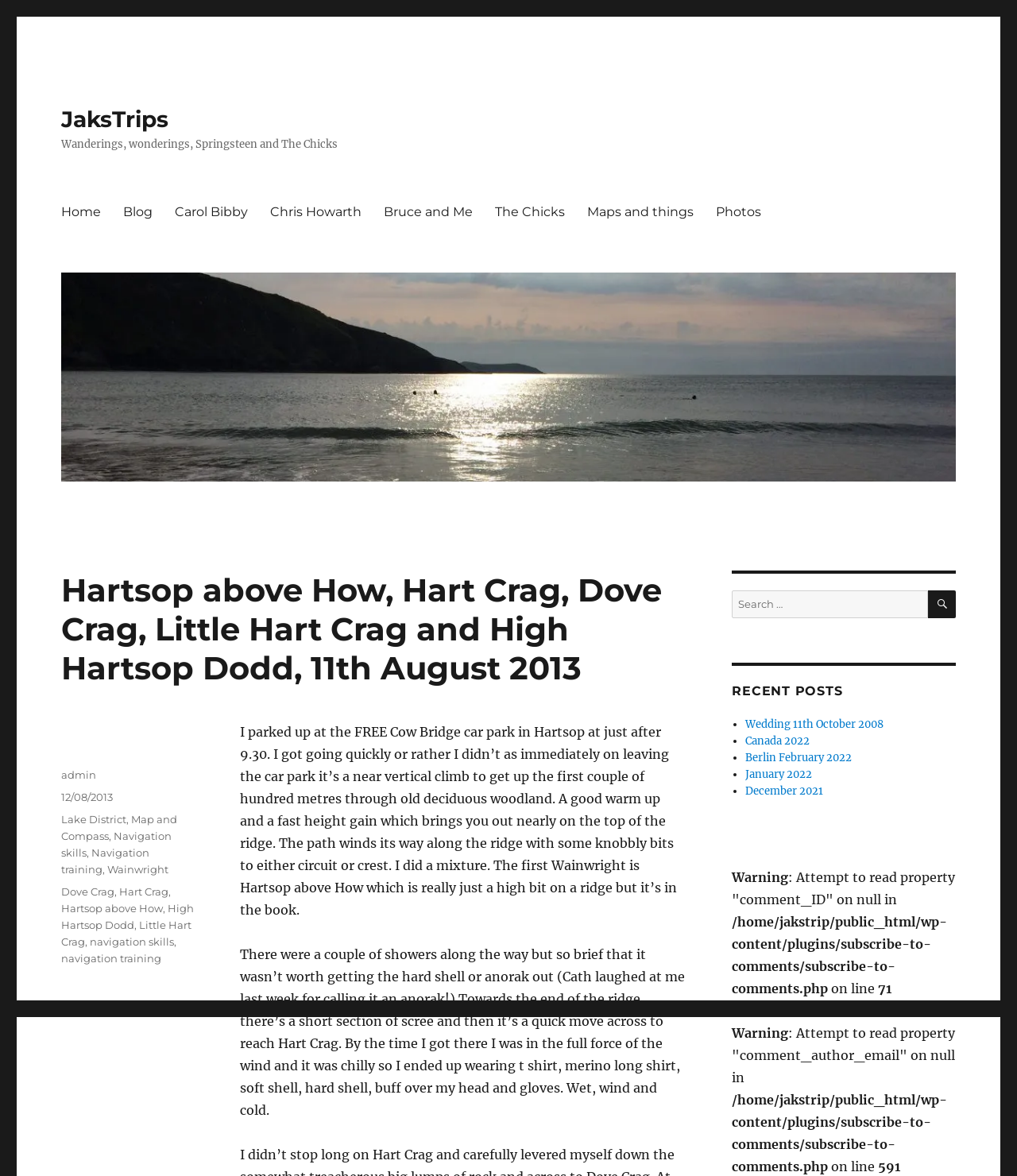What is the type of navigation mentioned? Look at the image and give a one-word or short phrase answer.

Map and Compass